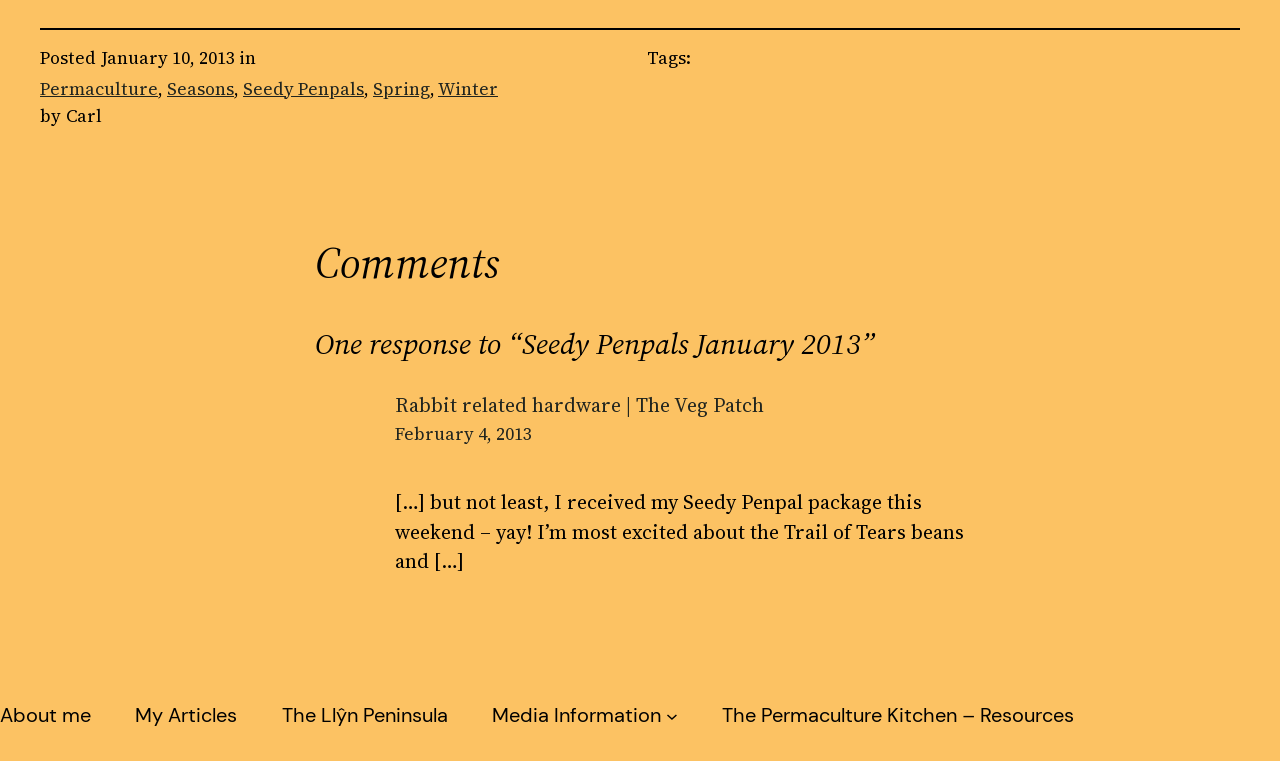Determine the bounding box coordinates for the UI element with the following description: "My Articles". The coordinates should be four float numbers between 0 and 1, represented as [left, top, right, bottom].

[0.106, 0.915, 0.185, 0.967]